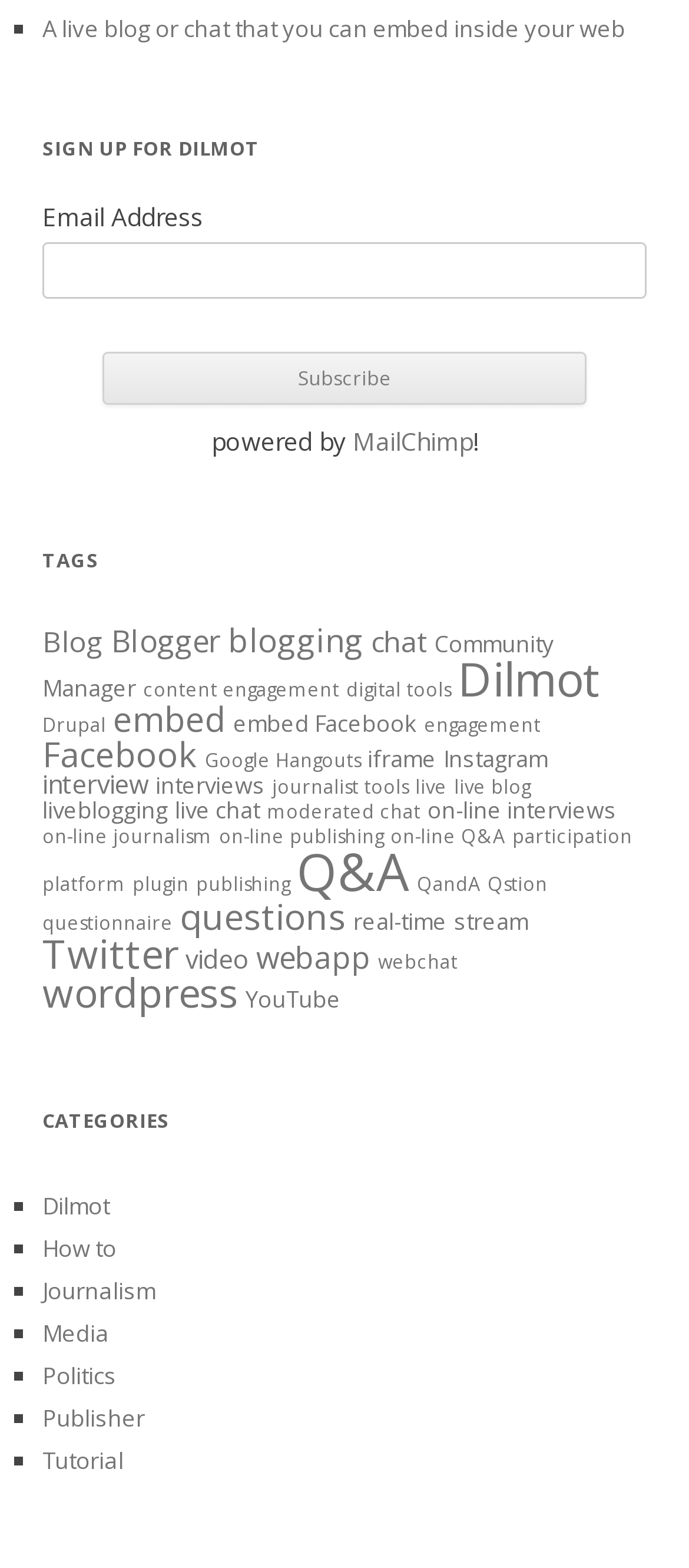Respond to the question below with a single word or phrase: What is the purpose of the 'SIGN UP FOR DILMOT' heading?

To encourage sign-ups